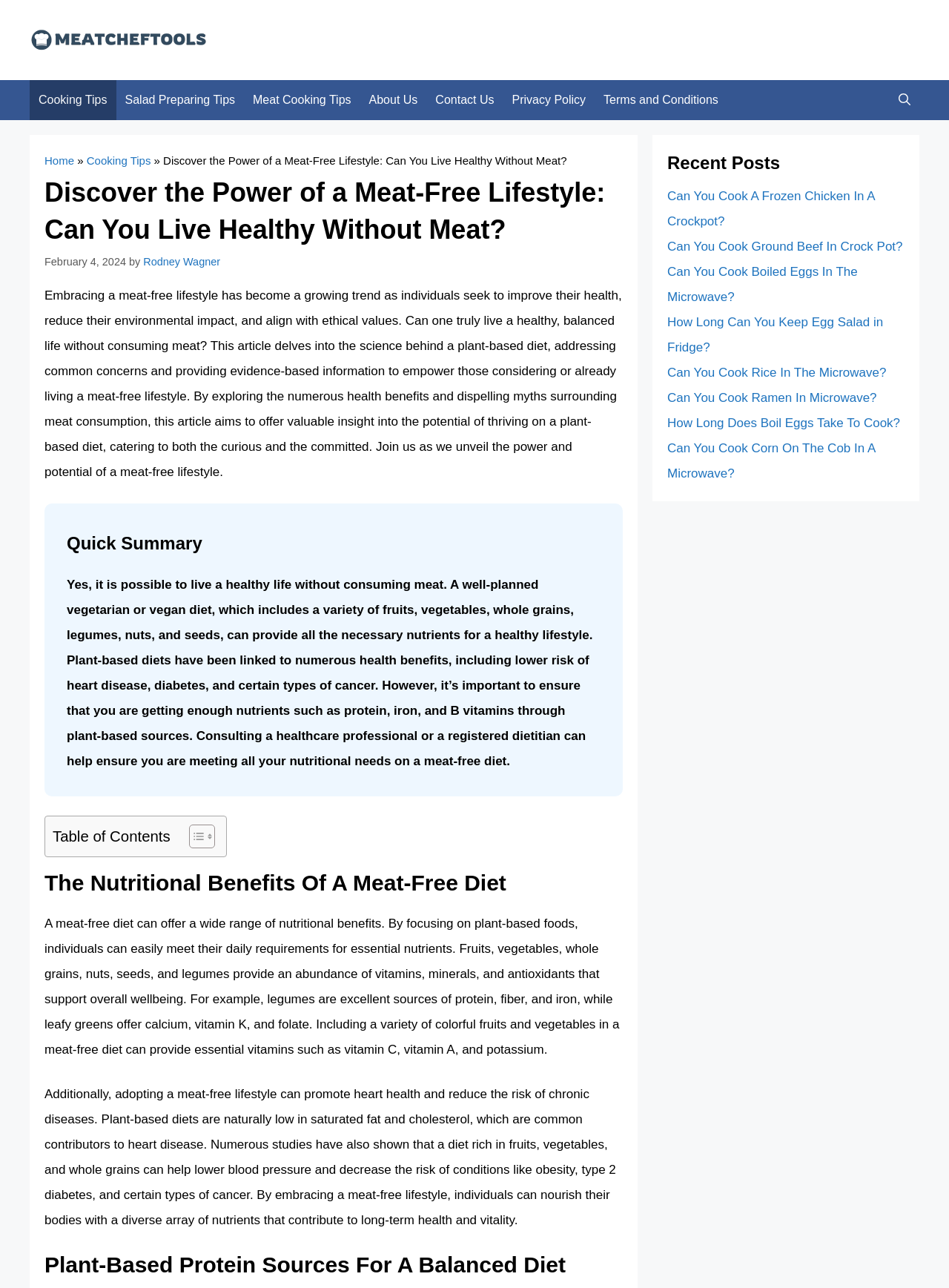What are the benefits of a meat-free diet?
Using the image as a reference, give an elaborate response to the question.

According to the webpage, a meat-free diet can promote heart health and reduce the risk of chronic diseases, such as obesity, type 2 diabetes, and certain types of cancer, due to its natural low saturated fat and cholesterol content.